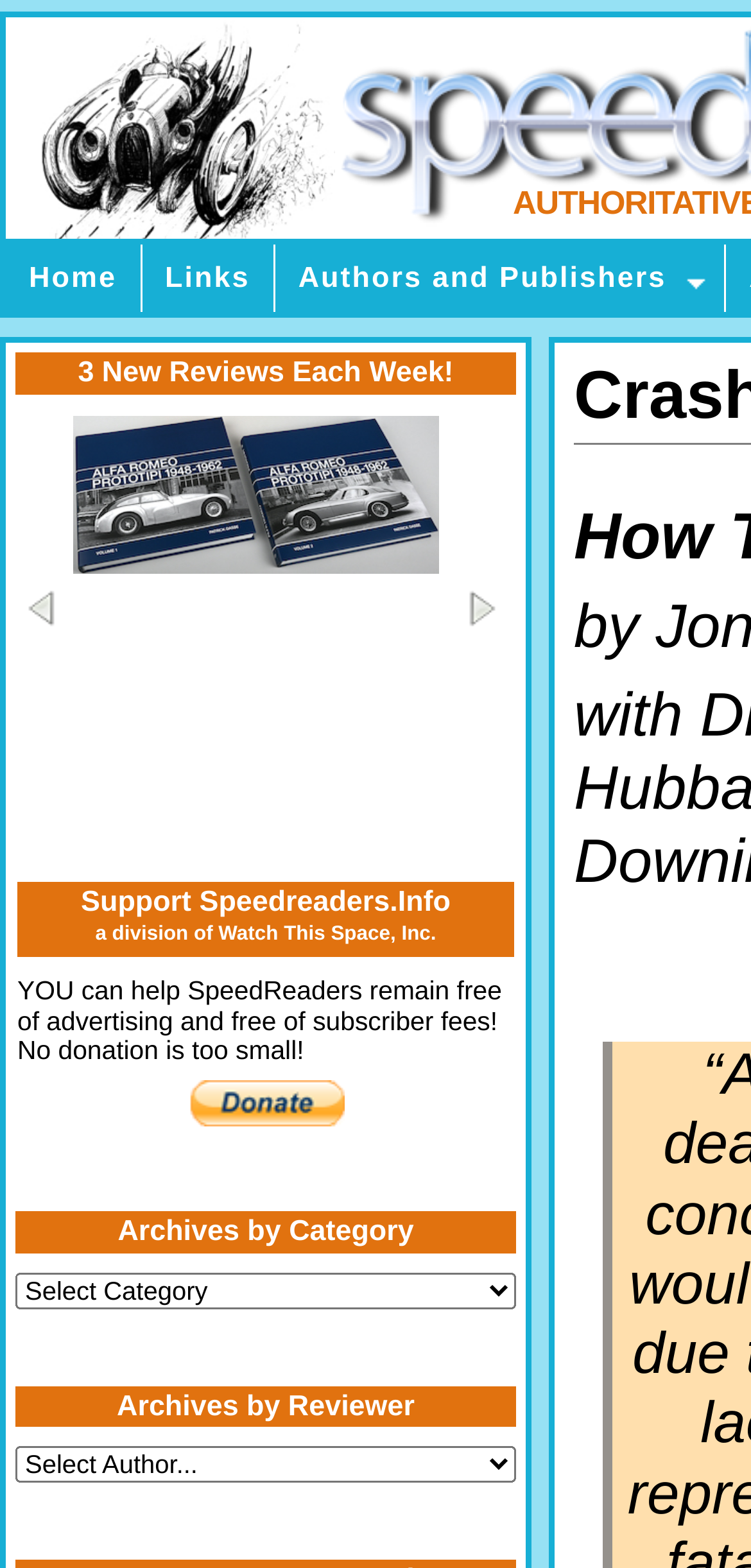Please determine the bounding box coordinates for the UI element described as: "Home".

[0.008, 0.156, 0.189, 0.199]